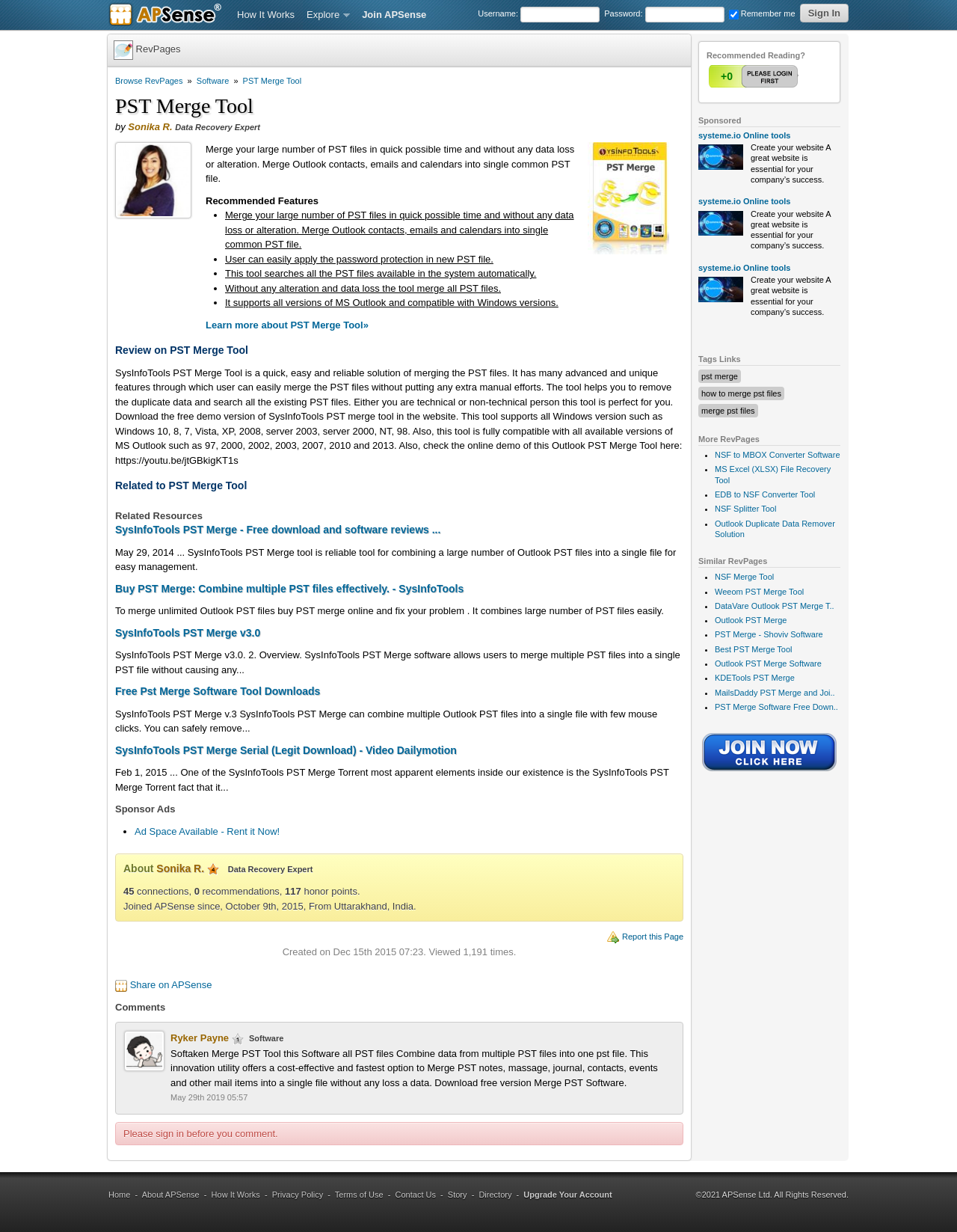Find the bounding box coordinates of the element to click in order to complete the given instruction: "Browse RevPages."

[0.12, 0.062, 0.191, 0.069]